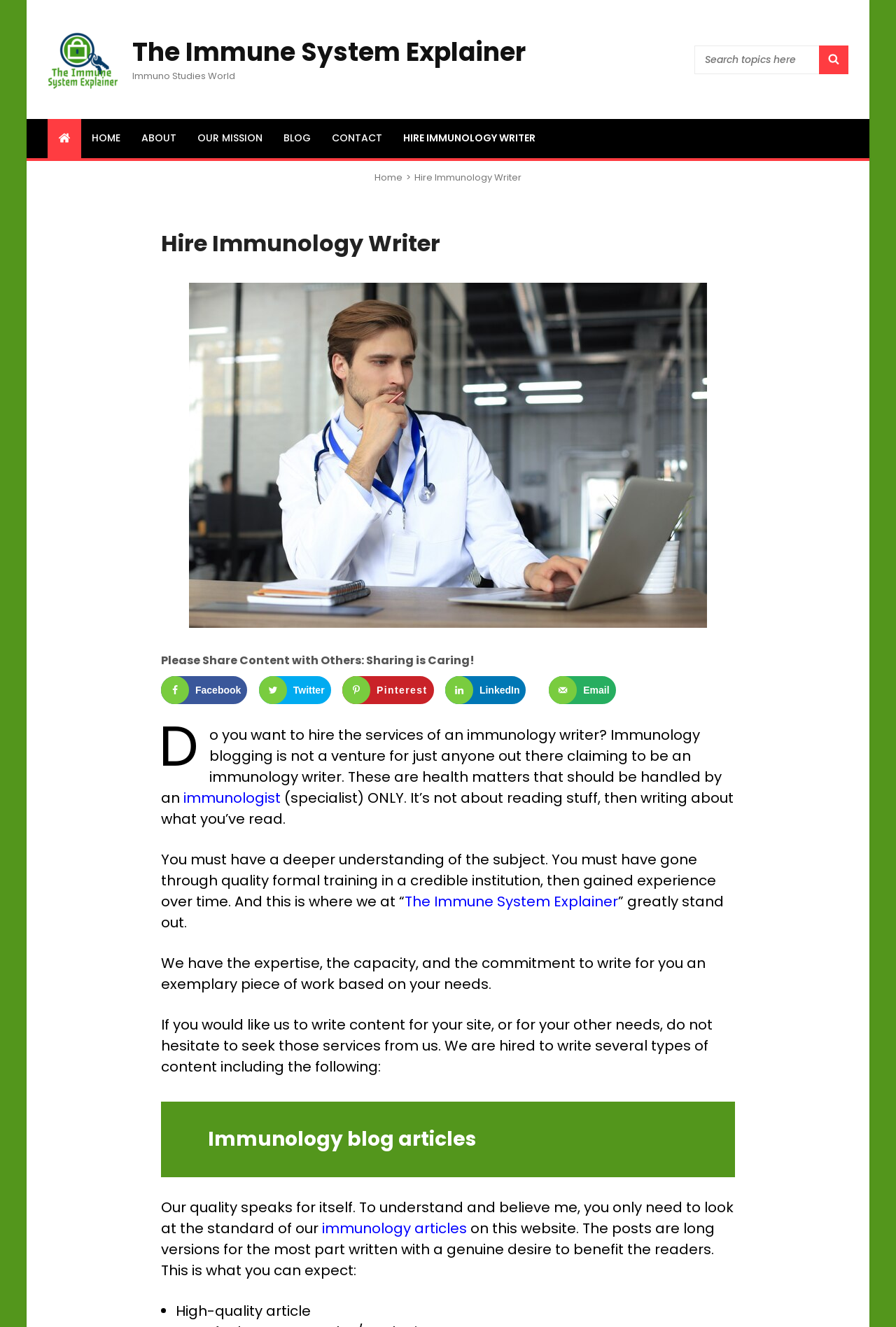Please use the details from the image to answer the following question comprehensively:
What is the name of the website?

I determined the name of the website by looking at the logo and the text 'The Immune System Explainer' which appears at the top of the webpage.